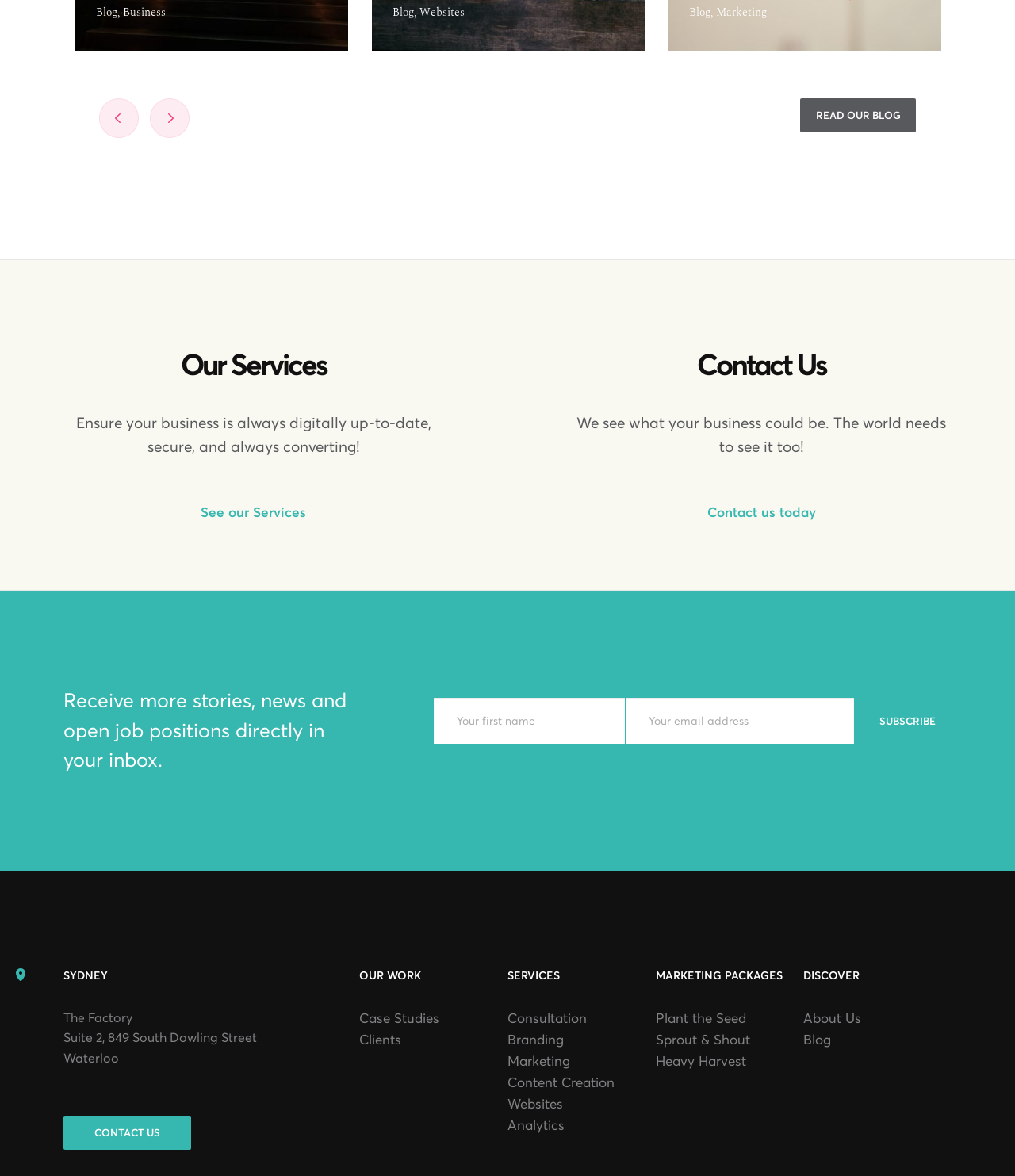Could you provide the bounding box coordinates for the portion of the screen to click to complete this instruction: "See the services"?

[0.198, 0.428, 0.302, 0.443]